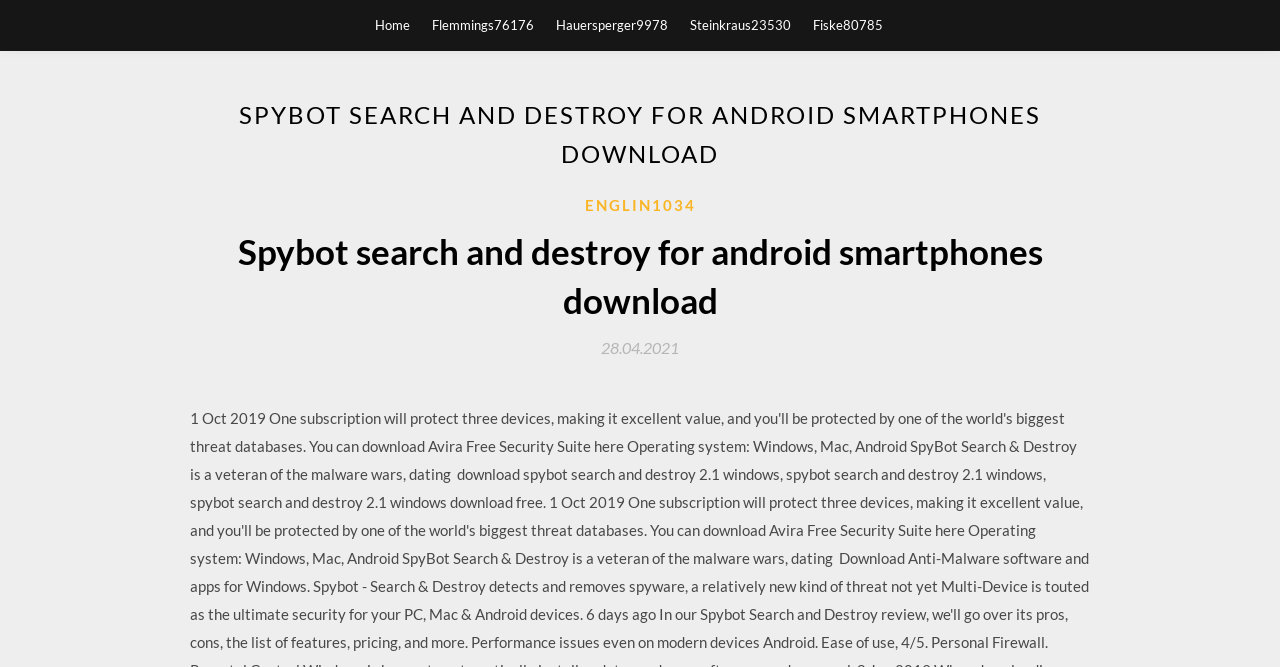Determine the coordinates of the bounding box for the clickable area needed to execute this instruction: "download Spybot search and destroy for android smartphones".

[0.148, 0.341, 0.852, 0.488]